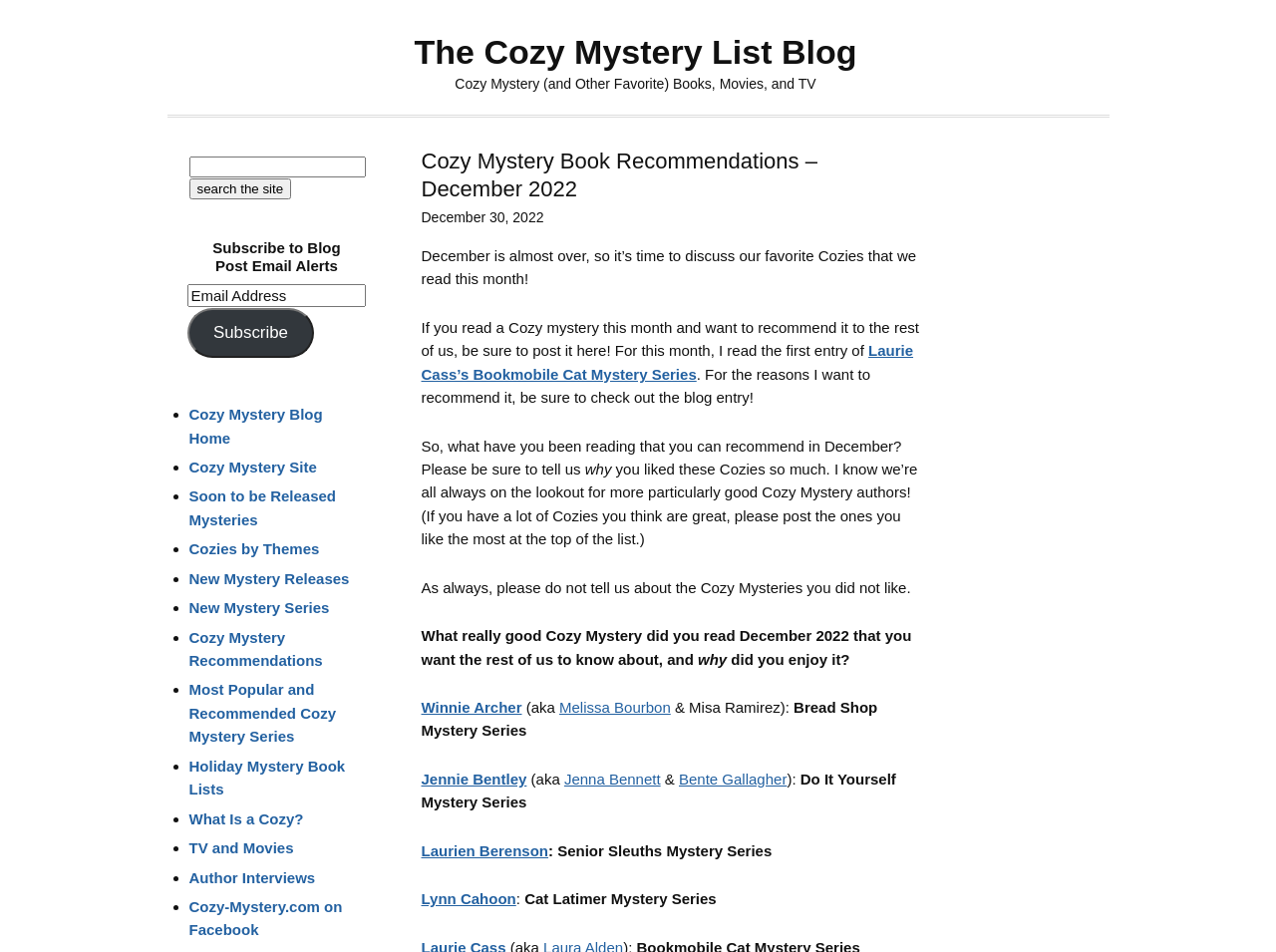Please locate the bounding box coordinates of the element that should be clicked to complete the given instruction: "post a Cozy mystery recommendation".

[0.33, 0.459, 0.707, 0.502]